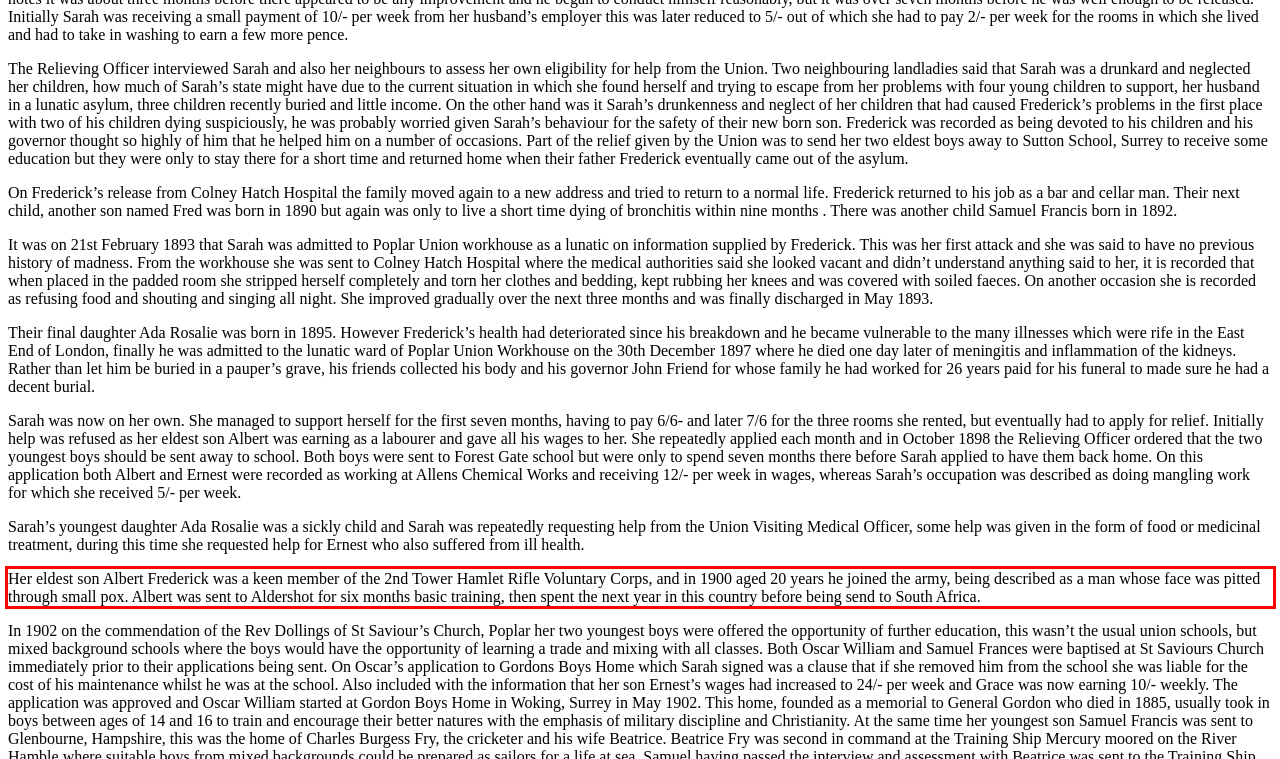View the screenshot of the webpage and identify the UI element surrounded by a red bounding box. Extract the text contained within this red bounding box.

Her eldest son Albert Frederick was a keen member of the 2nd Tower Hamlet Rifle Voluntary Corps, and in 1900 aged 20 years he joined the army, being described as a man whose face was pitted through small pox. Albert was sent to Aldershot for six months basic training, then spent the next year in this country before being send to South Africa.